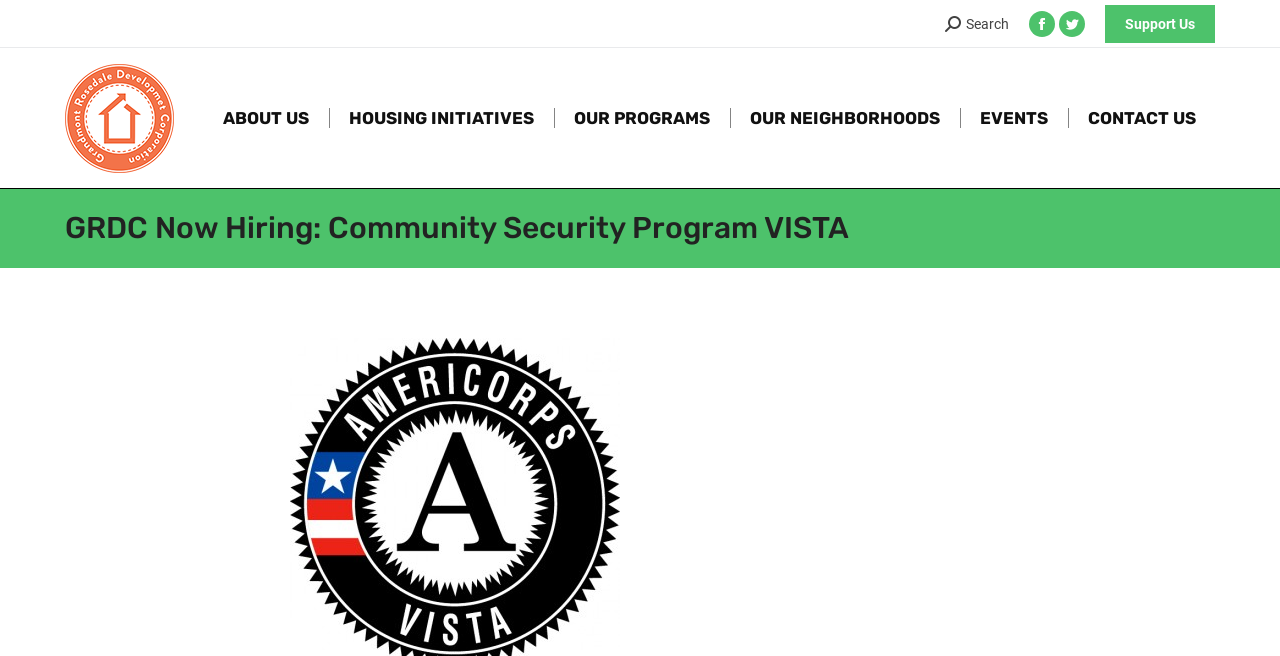How many main navigation links are there?
Answer the question with just one word or phrase using the image.

6